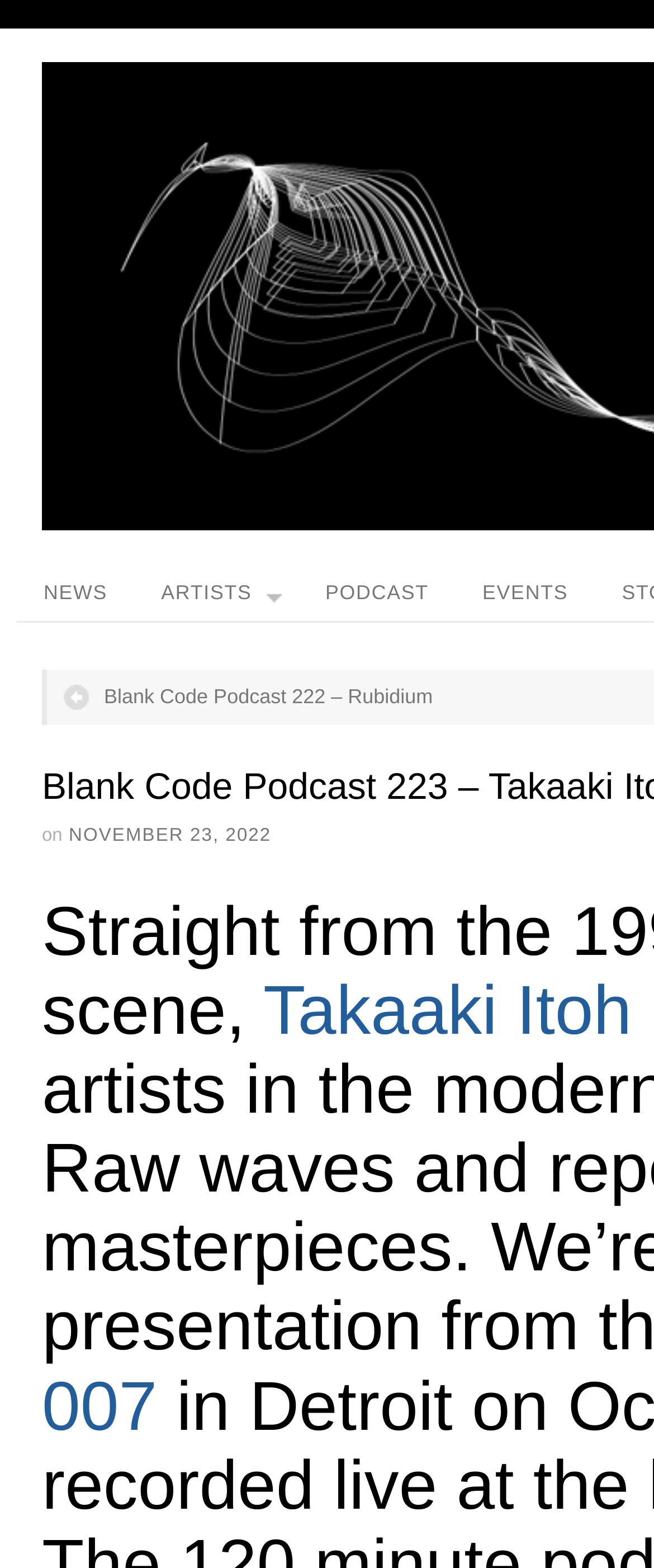Using the information in the image, could you please answer the following question in detail:
What is the title of the previous podcast?

I found the title of the previous podcast by looking at the link element with the bounding box coordinates [0.097, 0.433, 0.662, 0.457], which contains the text 'Blank Code Podcast 222 – Rubidium'.